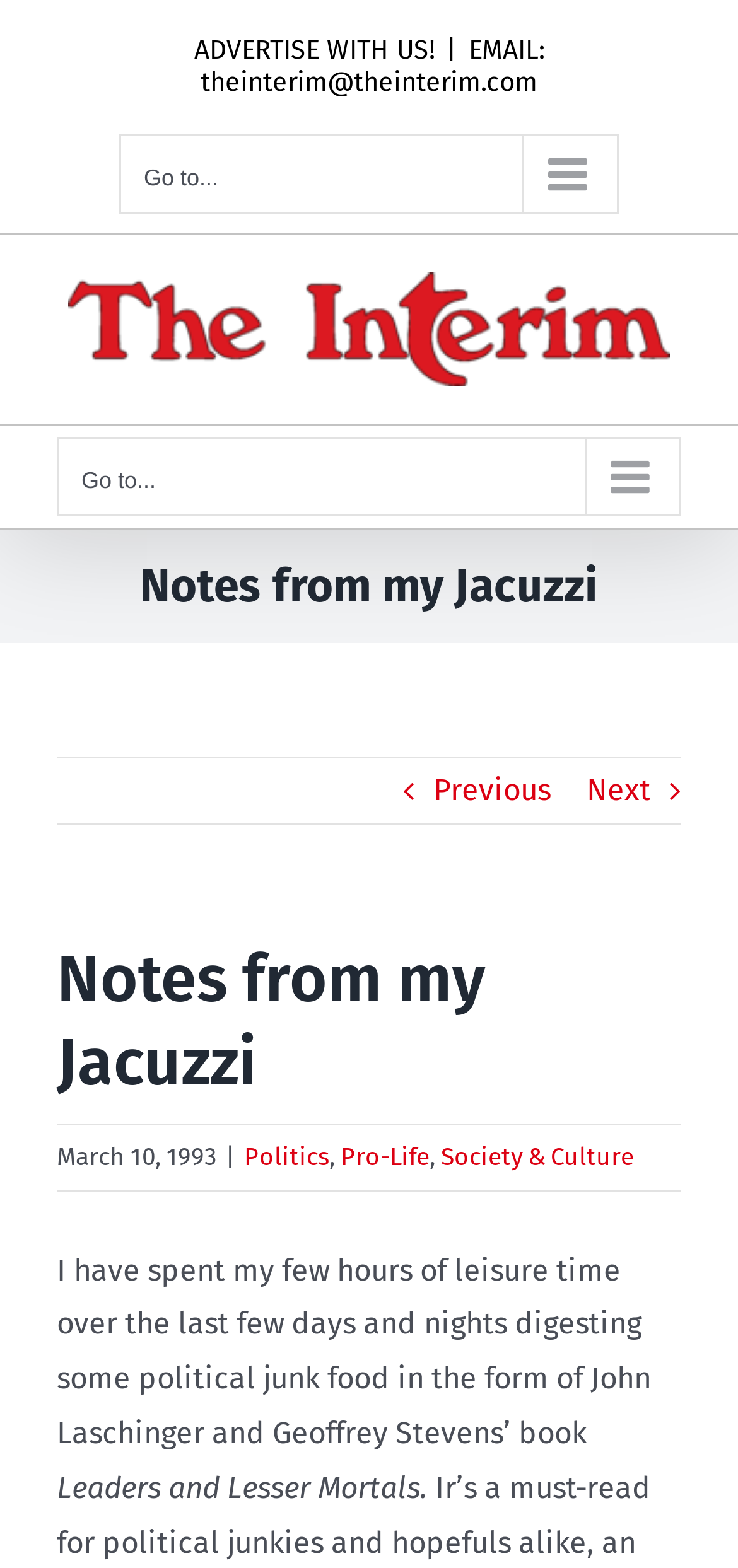Give a concise answer of one word or phrase to the question: 
What is the date mentioned in the webpage?

March 10, 1993